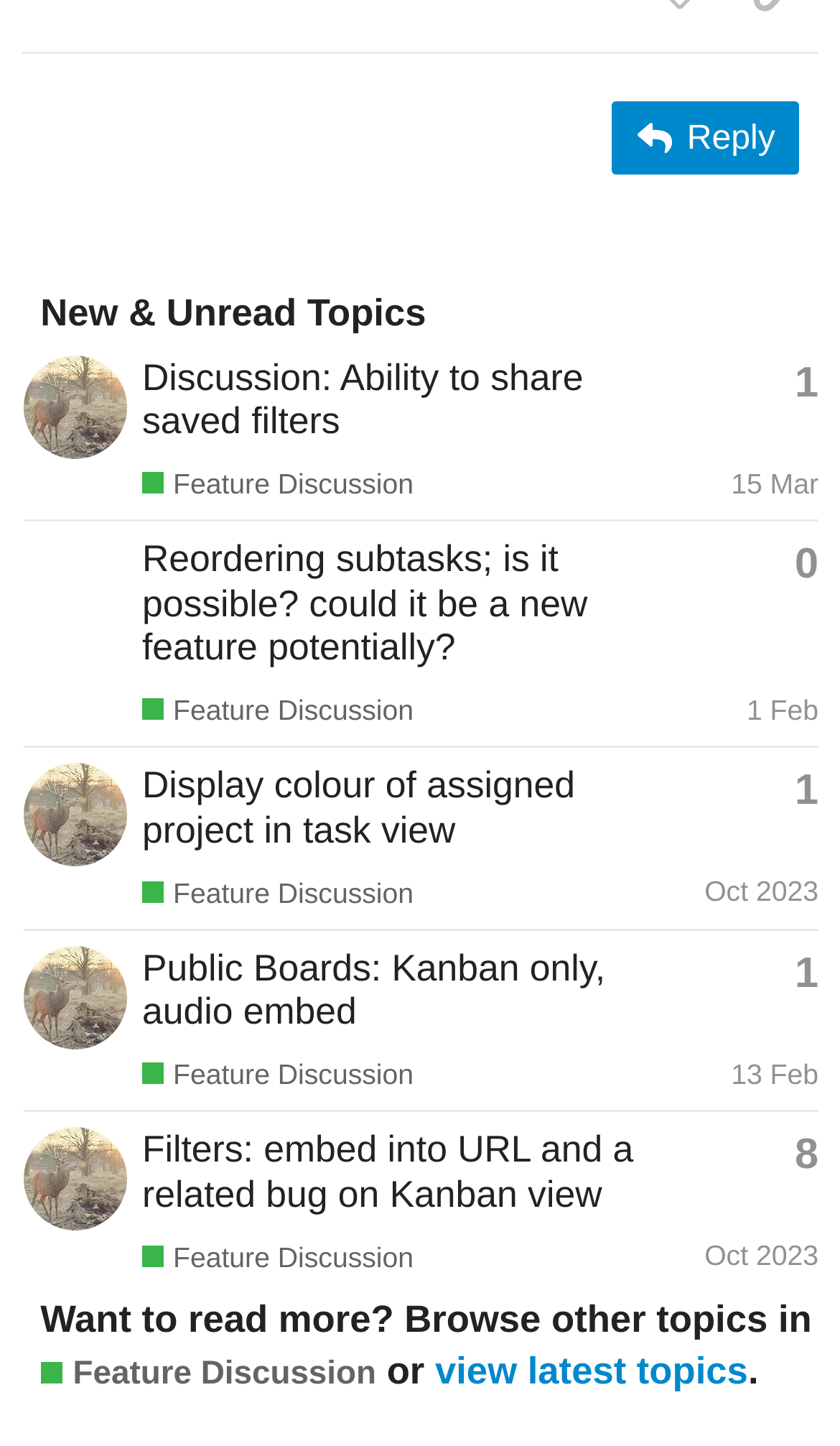Please determine the bounding box coordinates of the element to click in order to execute the following instruction: "Read the topic 'Discussion: Ability to share saved filters'". The coordinates should be four float numbers between 0 and 1, specified as [left, top, right, bottom].

[0.169, 0.245, 0.694, 0.306]